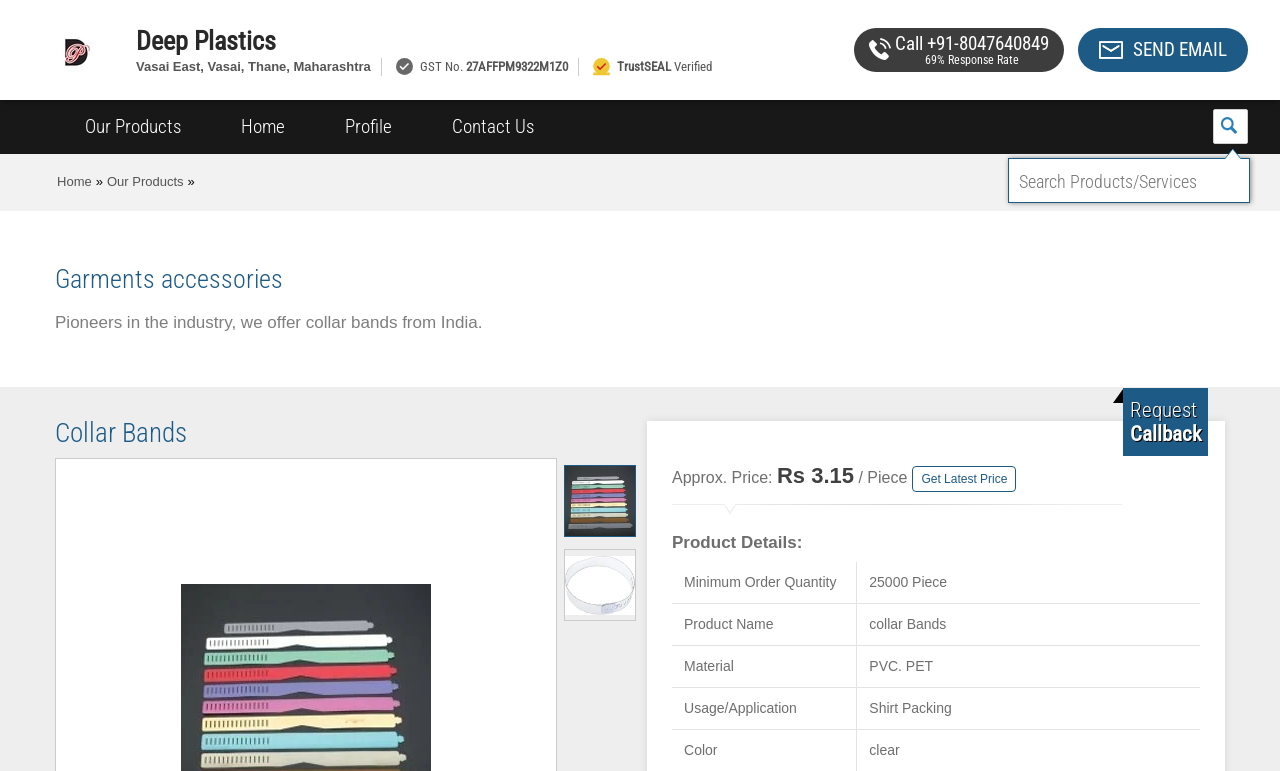Please provide a detailed answer to the question below based on the screenshot: 
What is the company name?

The company name can be found in the top section of the webpage, where it is written as 'Deep Plastics' with an image of the company logo next to it.